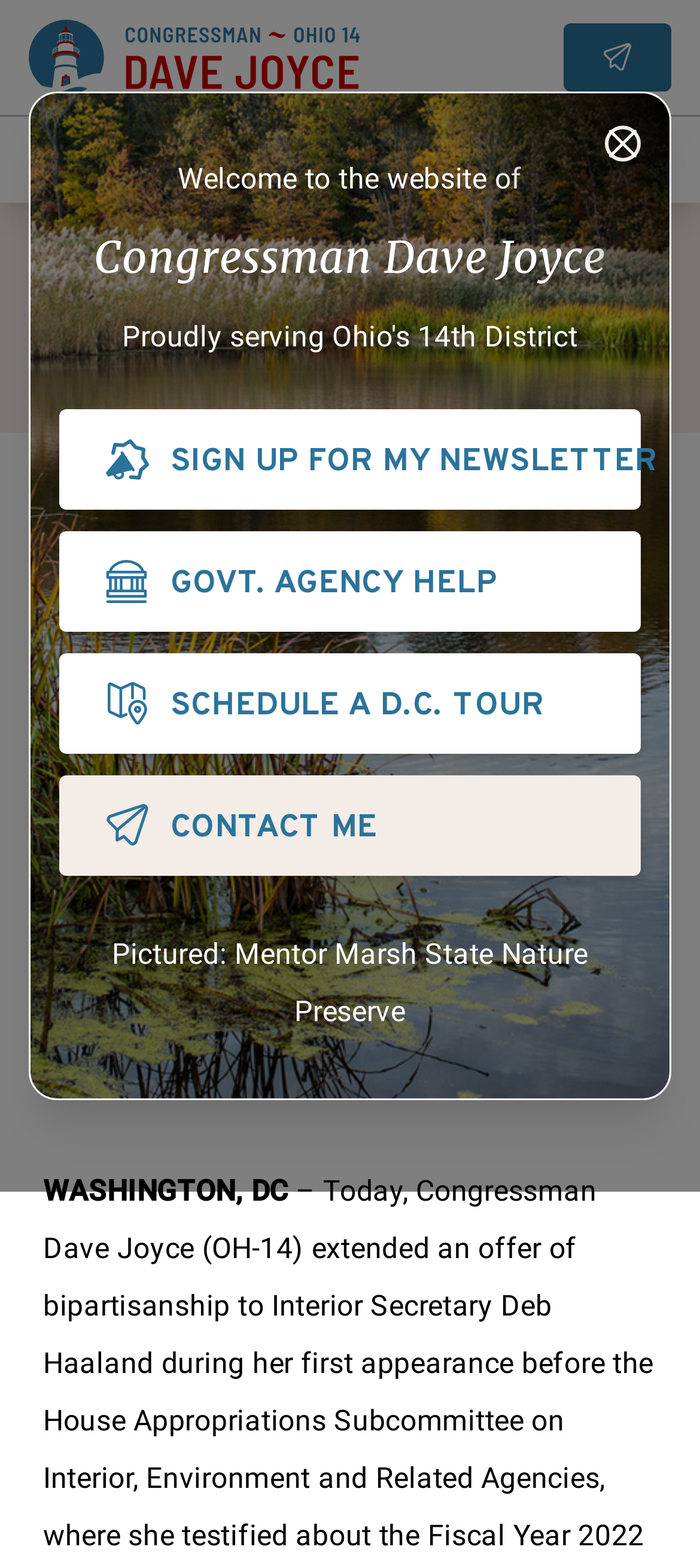Identify the bounding box coordinates of the element to click to follow this instruction: 'Sign up for the newsletter'. Ensure the coordinates are four float values between 0 and 1, provided as [left, top, right, bottom].

[0.085, 0.261, 0.915, 0.325]